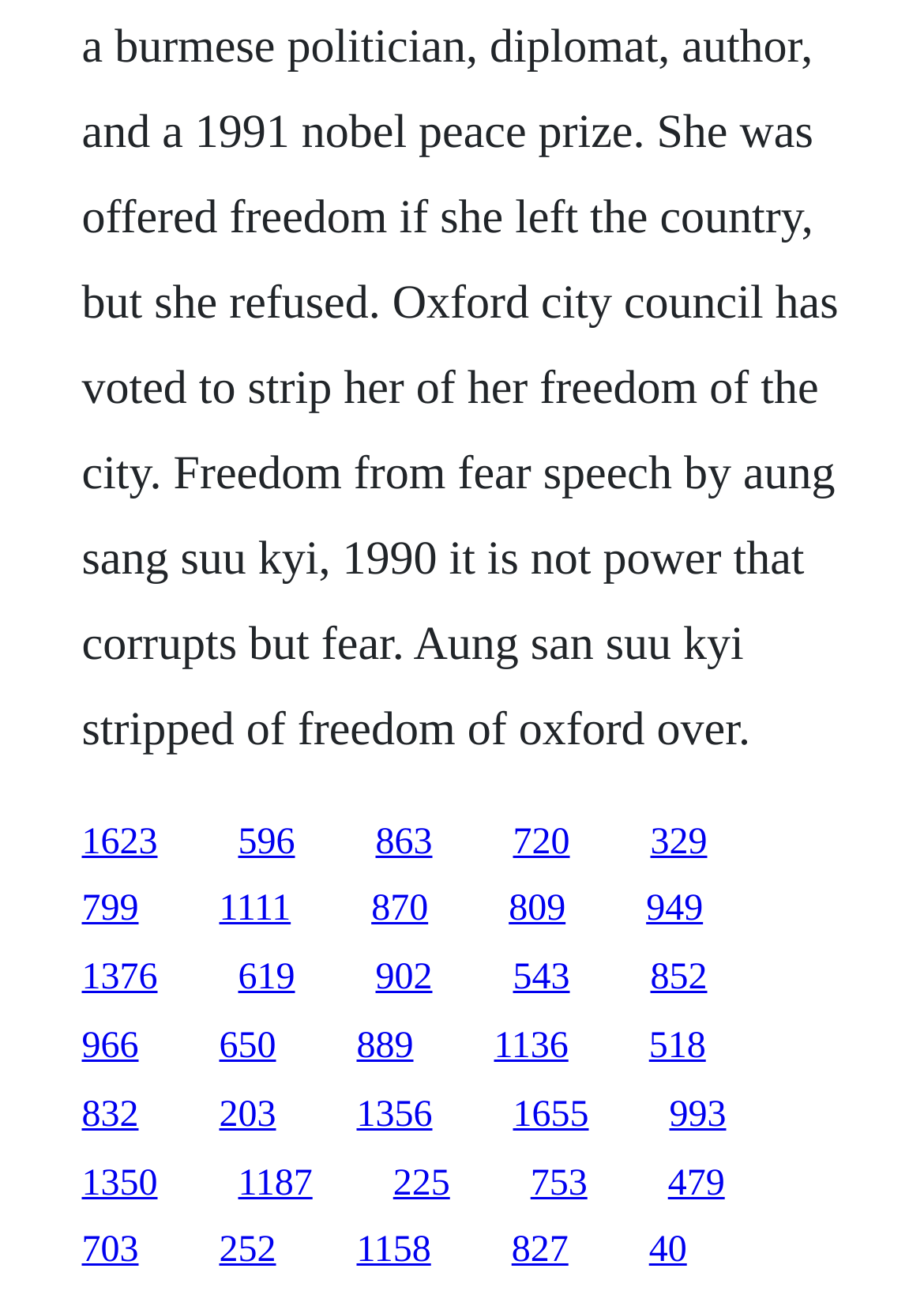Please indicate the bounding box coordinates of the element's region to be clicked to achieve the instruction: "click the first link". Provide the coordinates as four float numbers between 0 and 1, i.e., [left, top, right, bottom].

[0.088, 0.629, 0.171, 0.66]